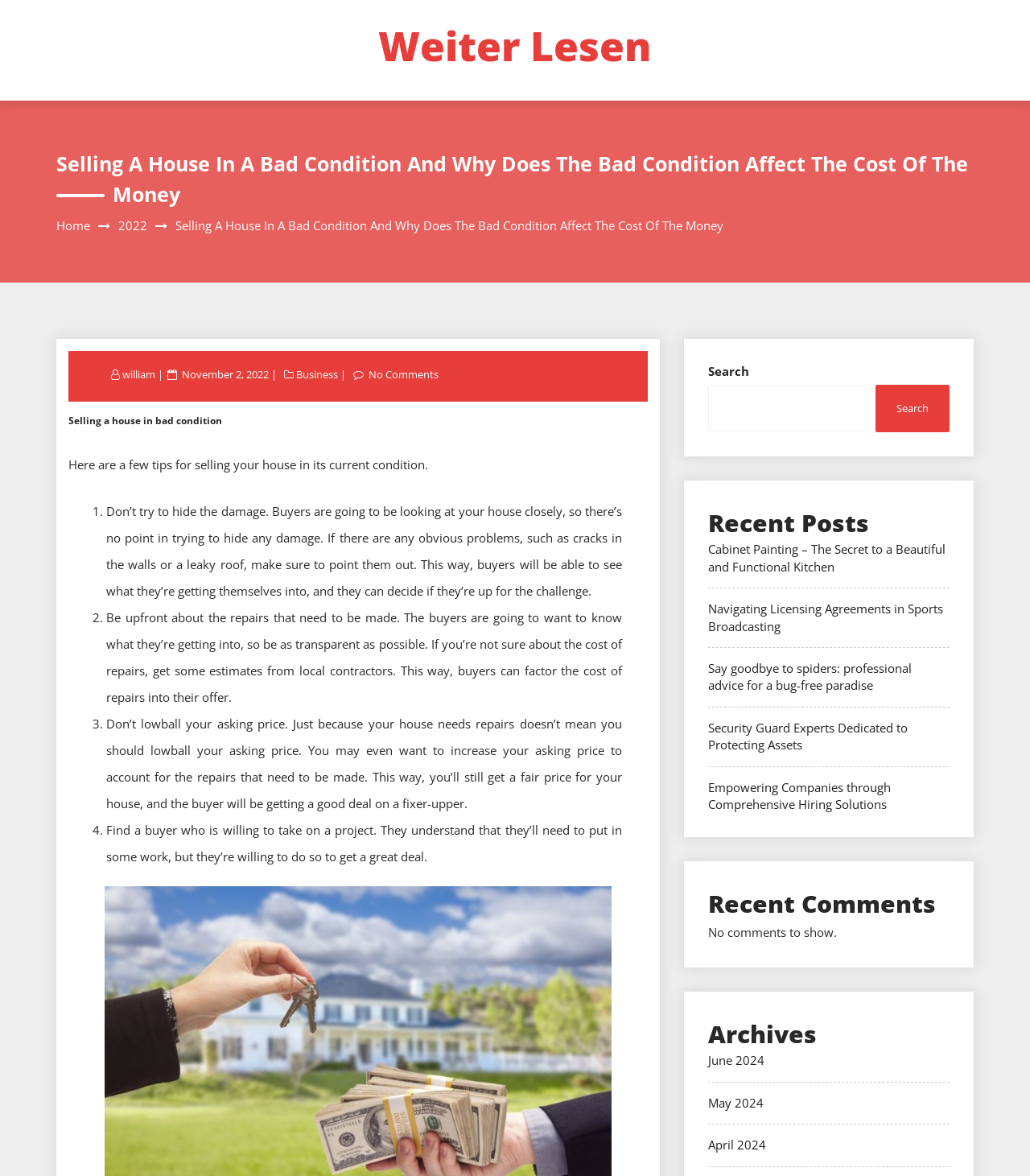Highlight the bounding box coordinates of the region I should click on to meet the following instruction: "Search for a topic".

[0.688, 0.327, 0.842, 0.368]